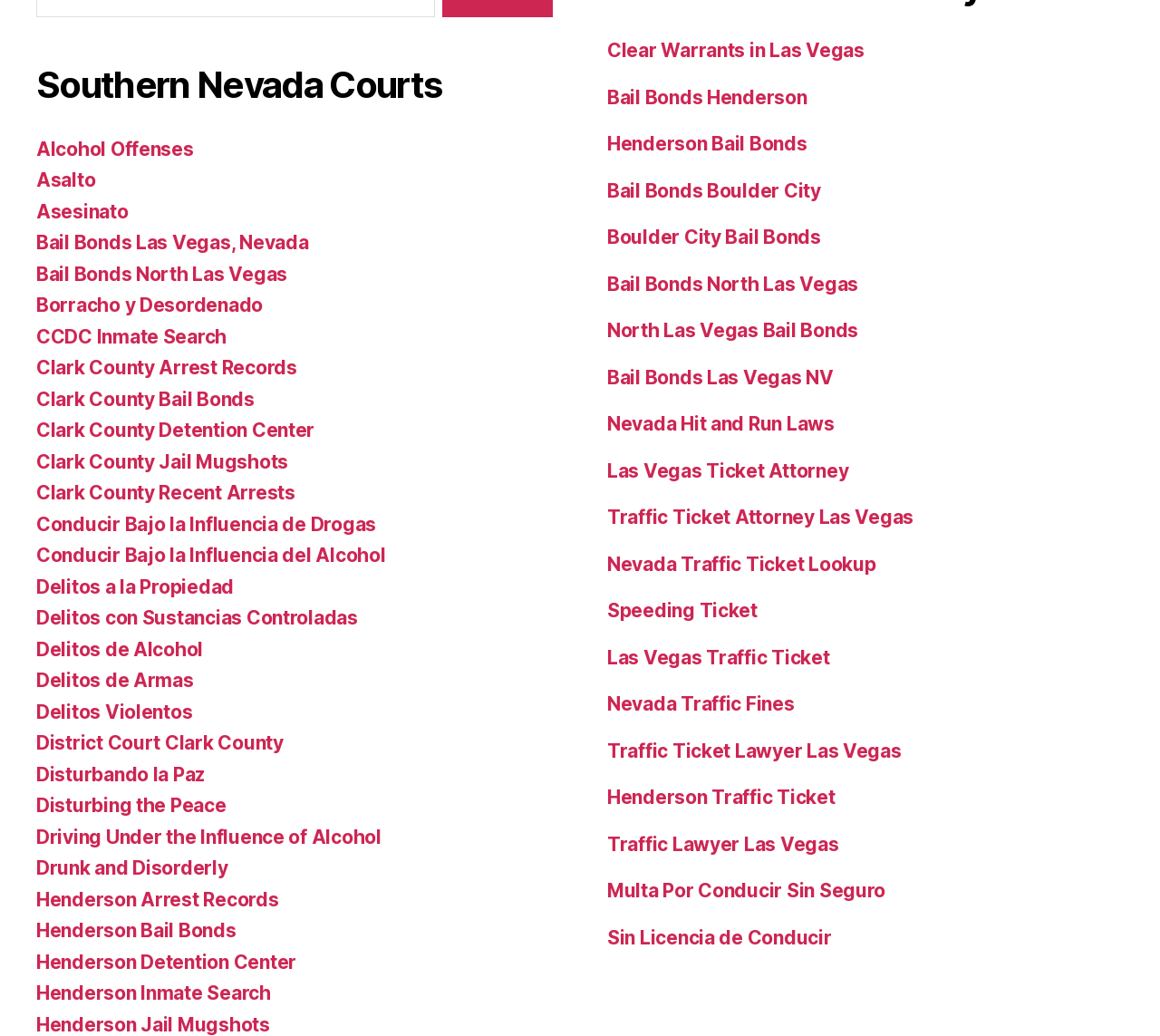Are there any links related to traffic tickets?
Using the image, give a concise answer in the form of a single word or short phrase.

Yes